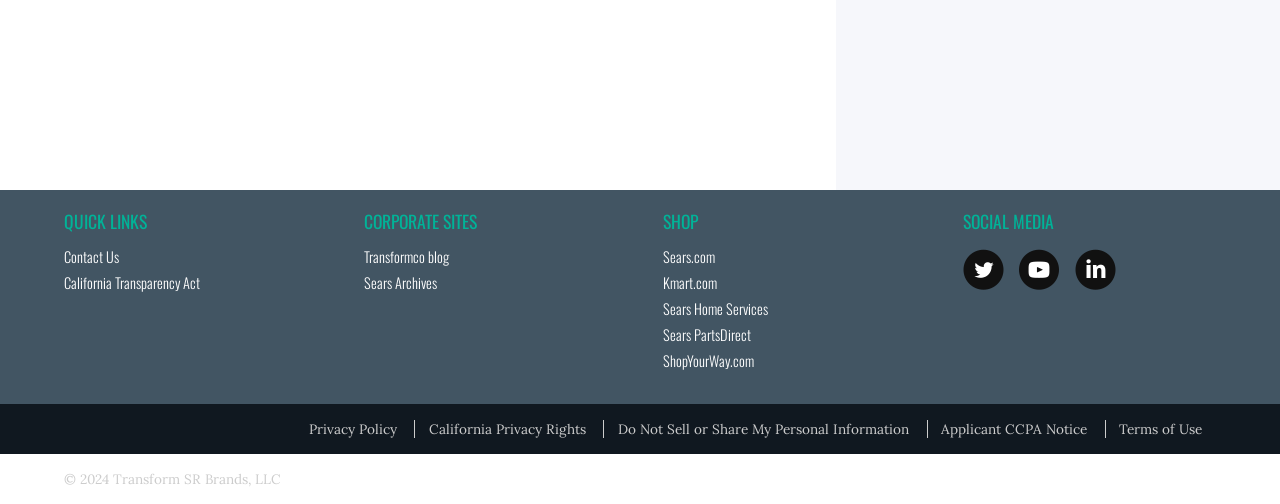What is the last link listed under the SHOP category?
Examine the image and give a concise answer in one word or a short phrase.

ShopYourWay.com